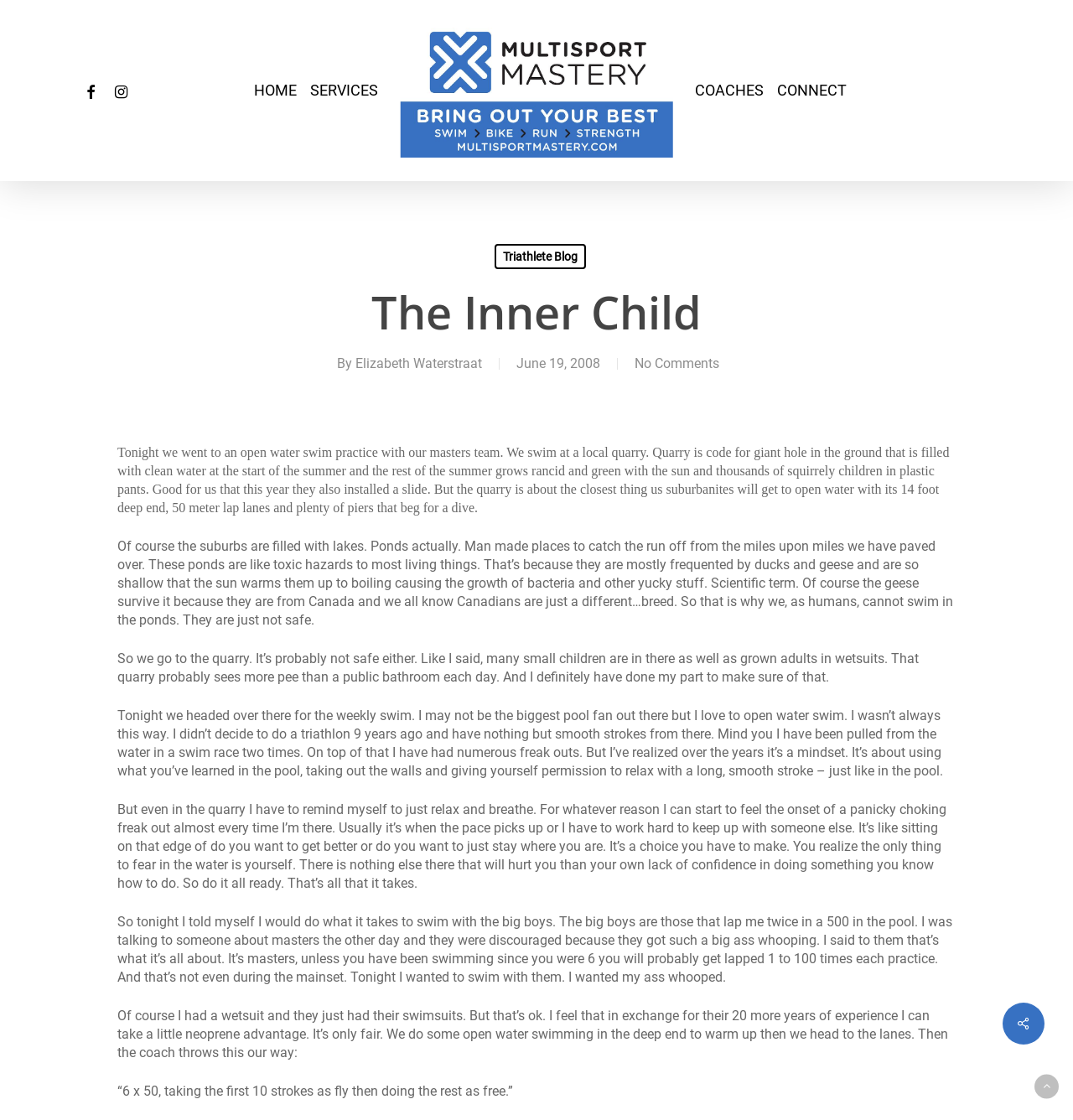Please specify the bounding box coordinates of the clickable section necessary to execute the following command: "Click the HOME link".

[0.236, 0.072, 0.276, 0.09]